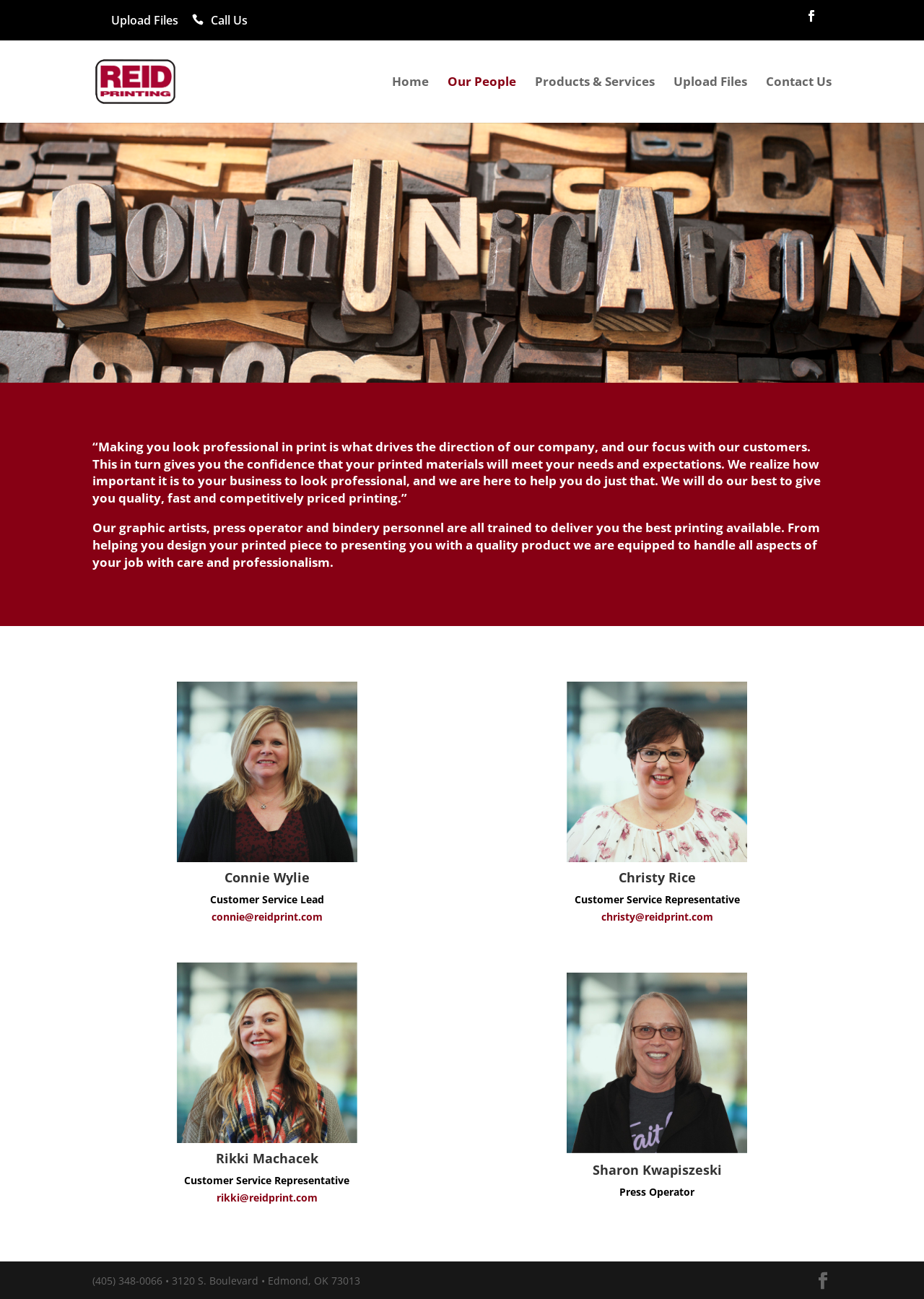Please specify the bounding box coordinates of the clickable region to carry out the following instruction: "Share this post on Facebook". The coordinates should be four float numbers between 0 and 1, in the format [left, top, right, bottom].

None